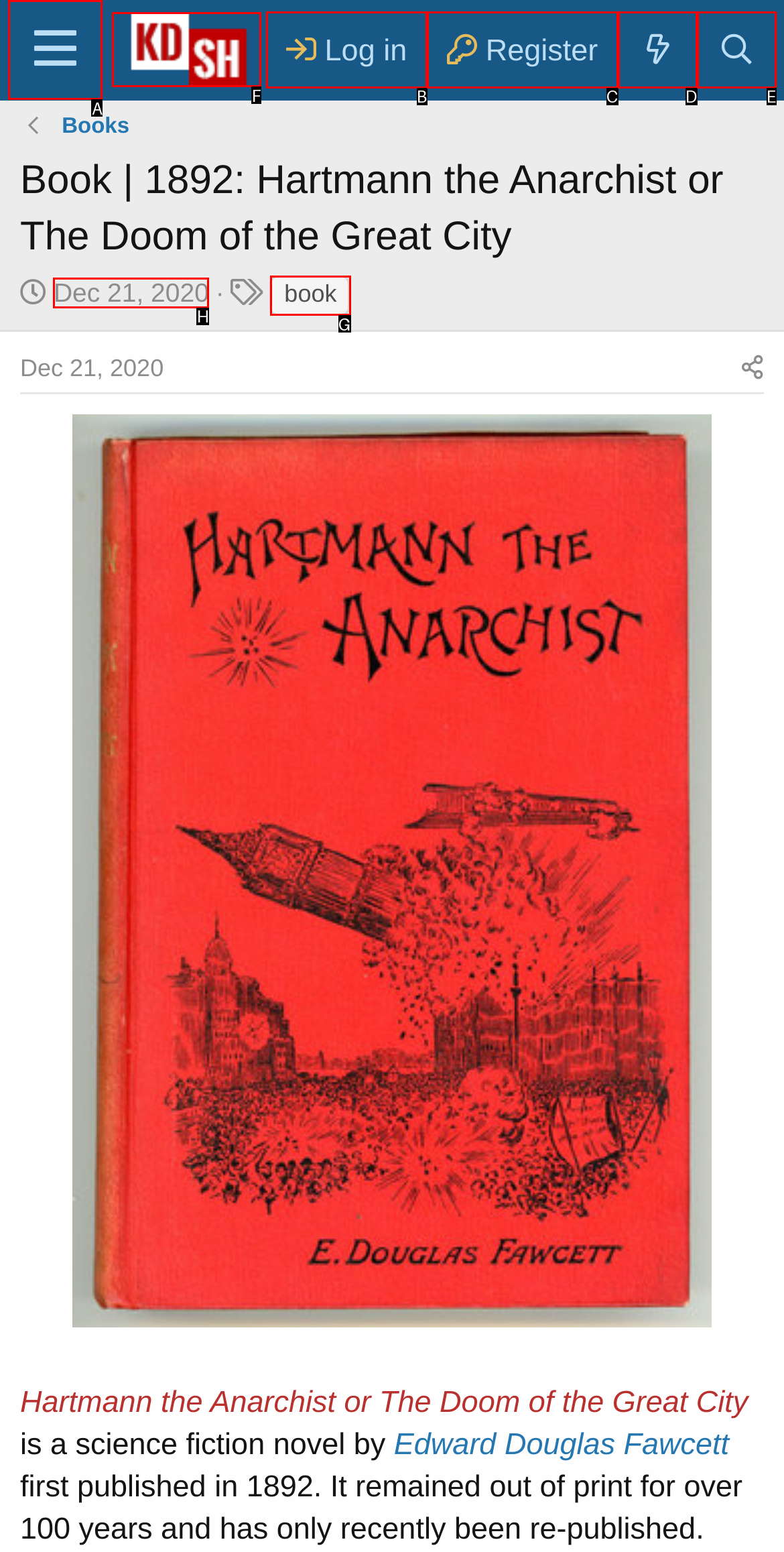Determine the HTML element that best matches this description: parent_node: Log in aria-label="Menu" from the given choices. Respond with the corresponding letter.

A